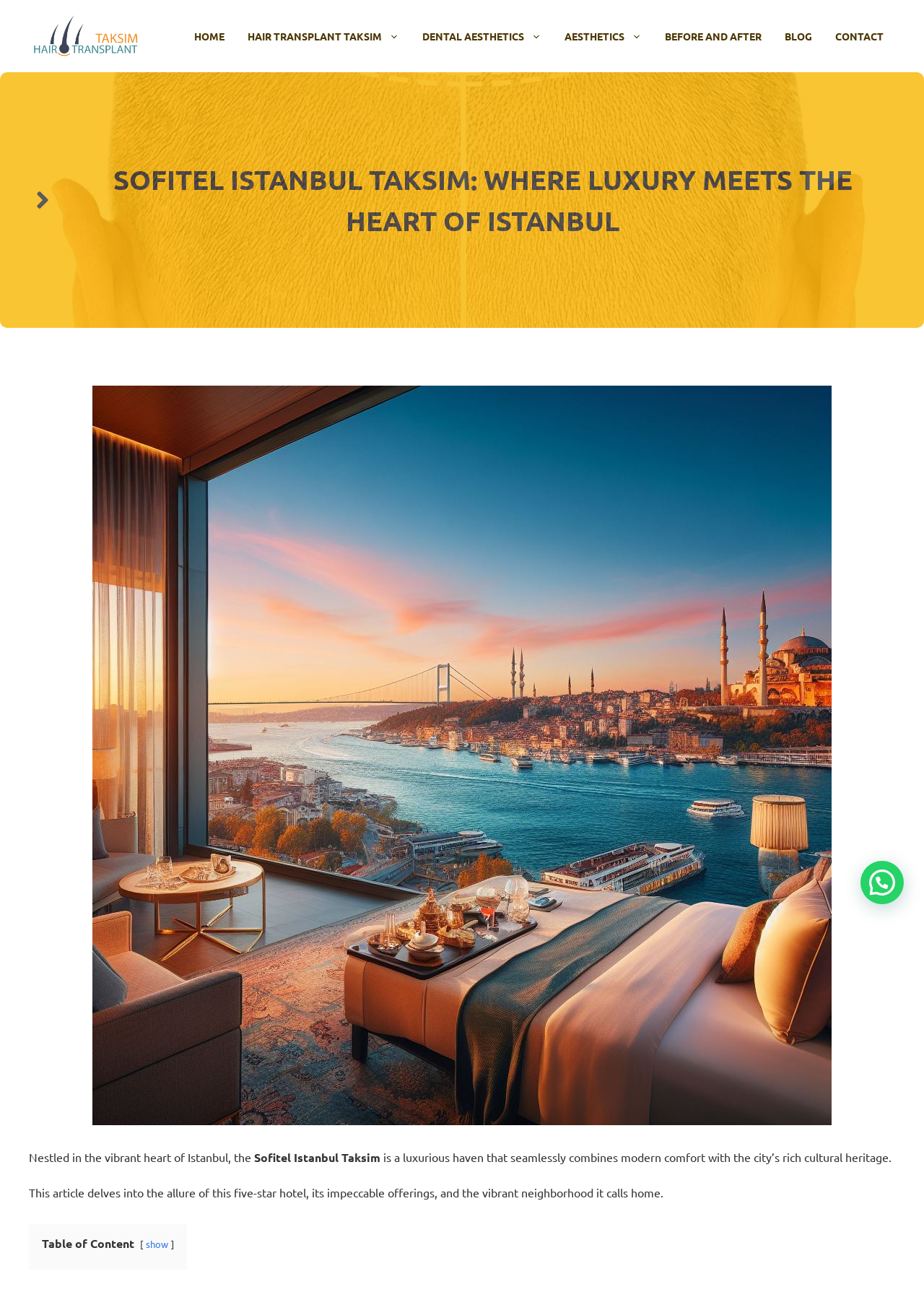Determine the primary headline of the webpage.

SOFITEL ISTANBUL TAKSIM: WHERE LUXURY MEETS THE HEART OF ISTANBUL